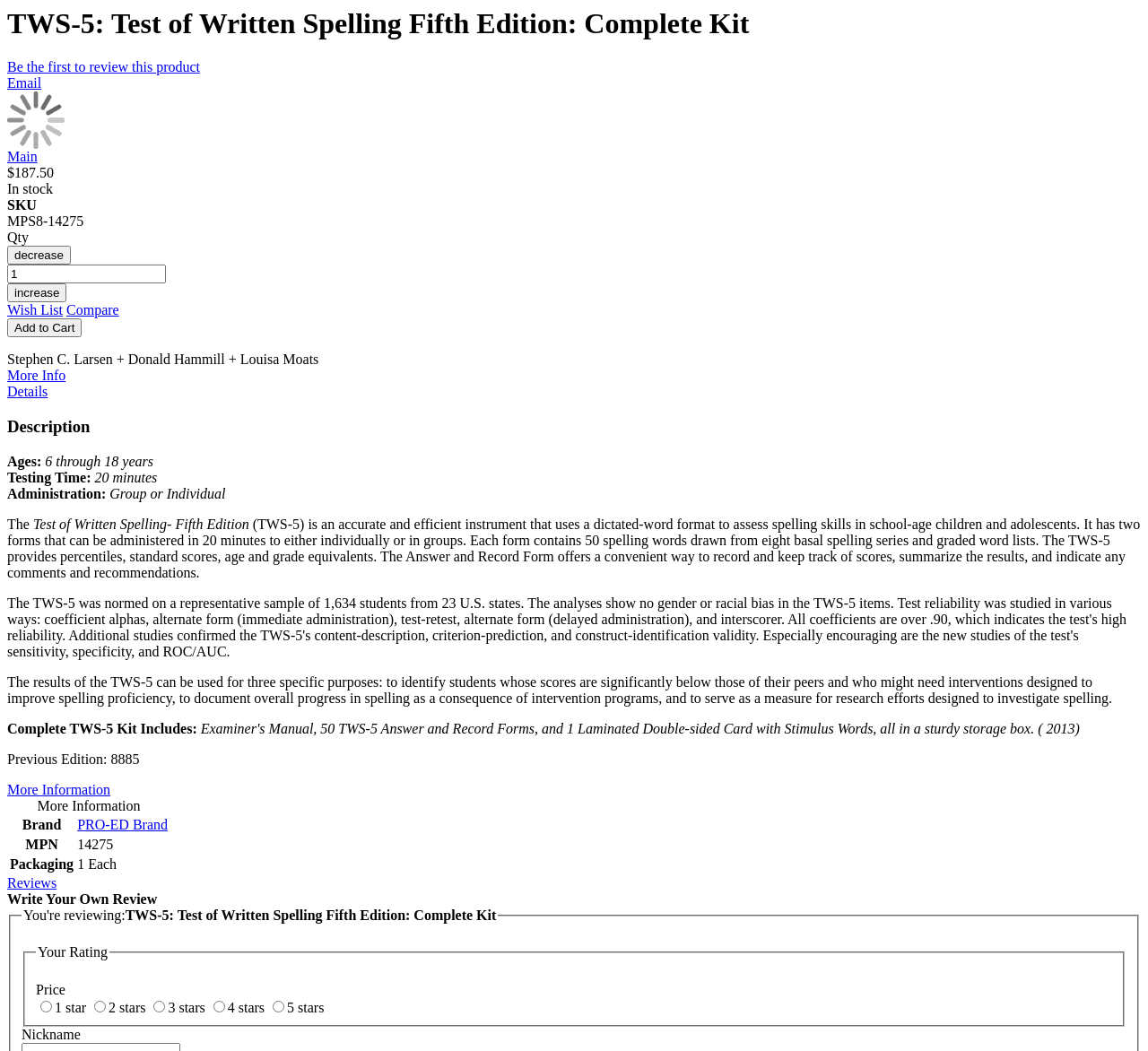Given the webpage screenshot, identify the bounding box of the UI element that matches this description: "Reviews".

[0.006, 0.833, 0.049, 0.847]